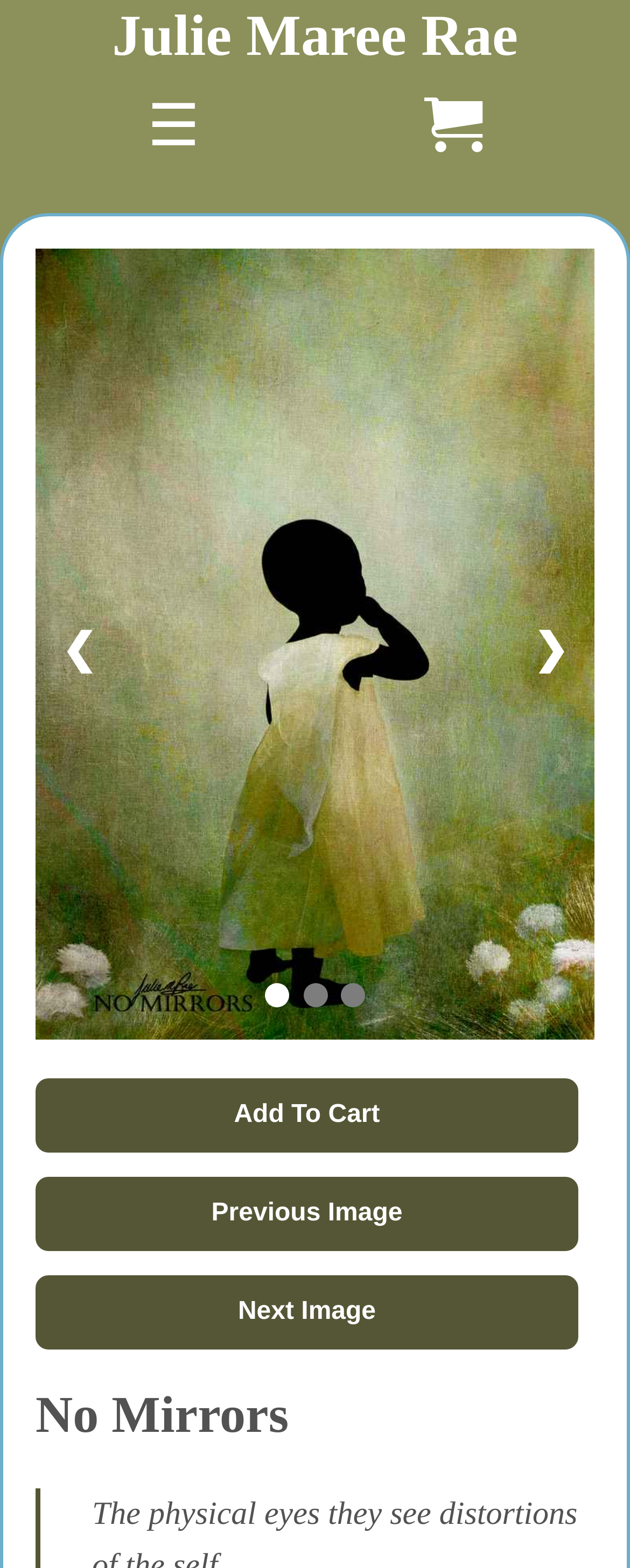What is the name of the product?
Please answer the question with as much detail as possible using the screenshot.

The name of the product can be found in the image element with the text 'No Mirrors' and also in the heading element at the bottom of the webpage.